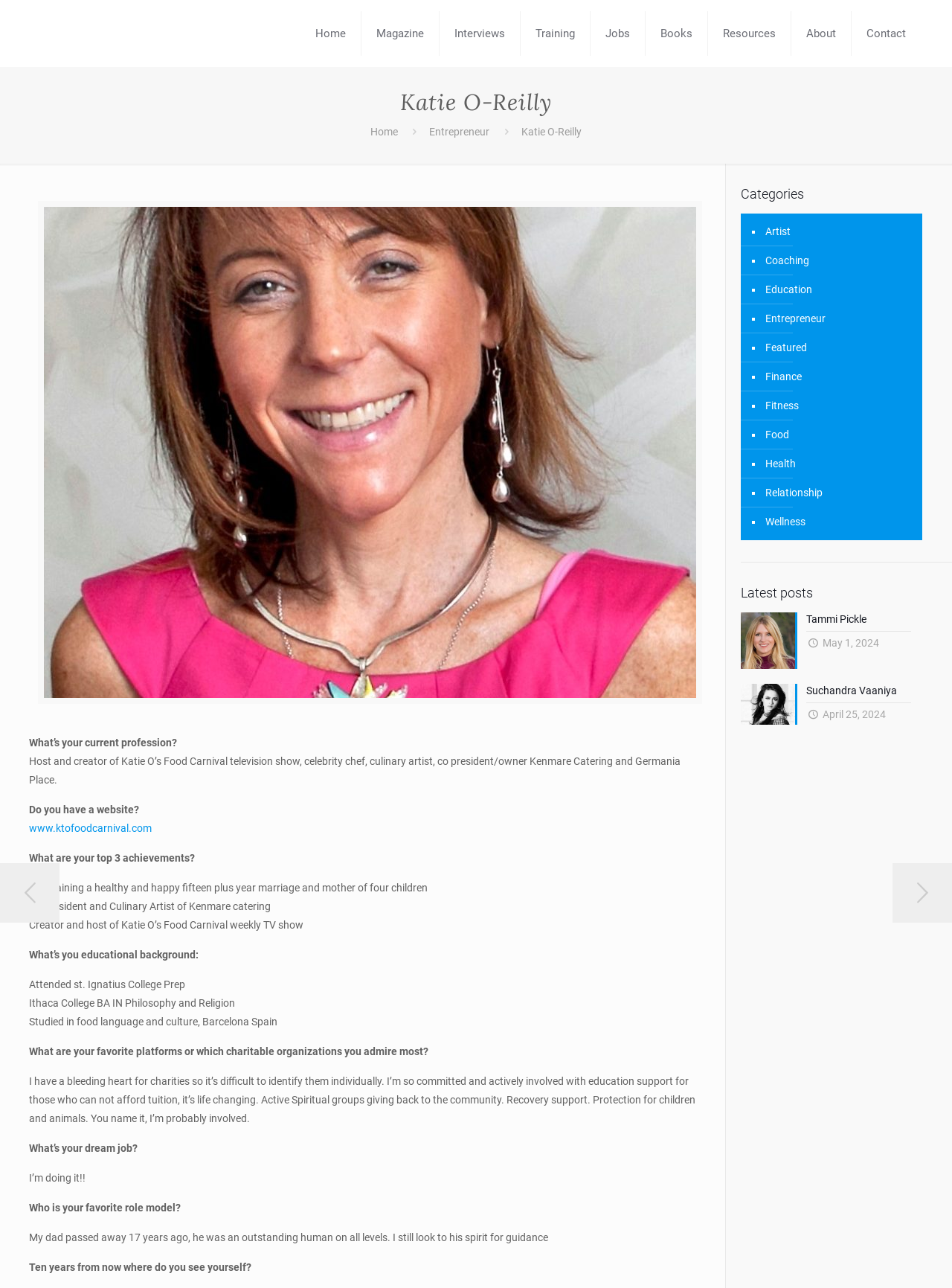Provide a comprehensive caption for the webpage.

This webpage is about Katie O'Reilly, an inspirational lady who is a host and creator of a television show, celebrity chef, culinary artist, and co-president/owner of Kenmare Catering and Germania Place. 

At the top of the page, there is a navigation menu with links to 'Home', 'Magazine', 'Interviews', 'Training', 'Jobs', 'Books', 'Resources', 'About', and 'Contact'. Below the navigation menu, there is a heading with Katie O'Reilly's name. 

On the left side of the page, there is a section with a series of questions and answers about Katie O'Reilly. The questions include 'What's your current profession?', 'Do you have a website?', 'What are your top 3 achievements?', 'What's your educational background?', 'What are your favorite platforms or which charitable organizations you admire most?', 'What's your dream job?', 'Who is your favorite role model?', and 'Ten years from now where do you see yourself?'. The answers to these questions provide more information about Katie O'Reilly's life and career.

On the right side of the page, there are two sections. The top section is labeled 'Categories' and lists various categories such as 'Artist', 'Coaching', 'Education', 'Entrepreneur', 'Featured', 'Finance', 'Fitness', 'Food', 'Health', 'Relationship', and 'Wellness'. Each category has a bullet point marker. 

Below the categories section, there is a section labeled 'Latest posts' that lists two recent posts, 'Tammi Pickle' and 'Suchandra Vaaniya', with dates May 1, 2024, and April 25, 2024, respectively. Each post has a heading with the name of the person.

At the bottom of the page, there are two social media links, one on the left and one on the right.